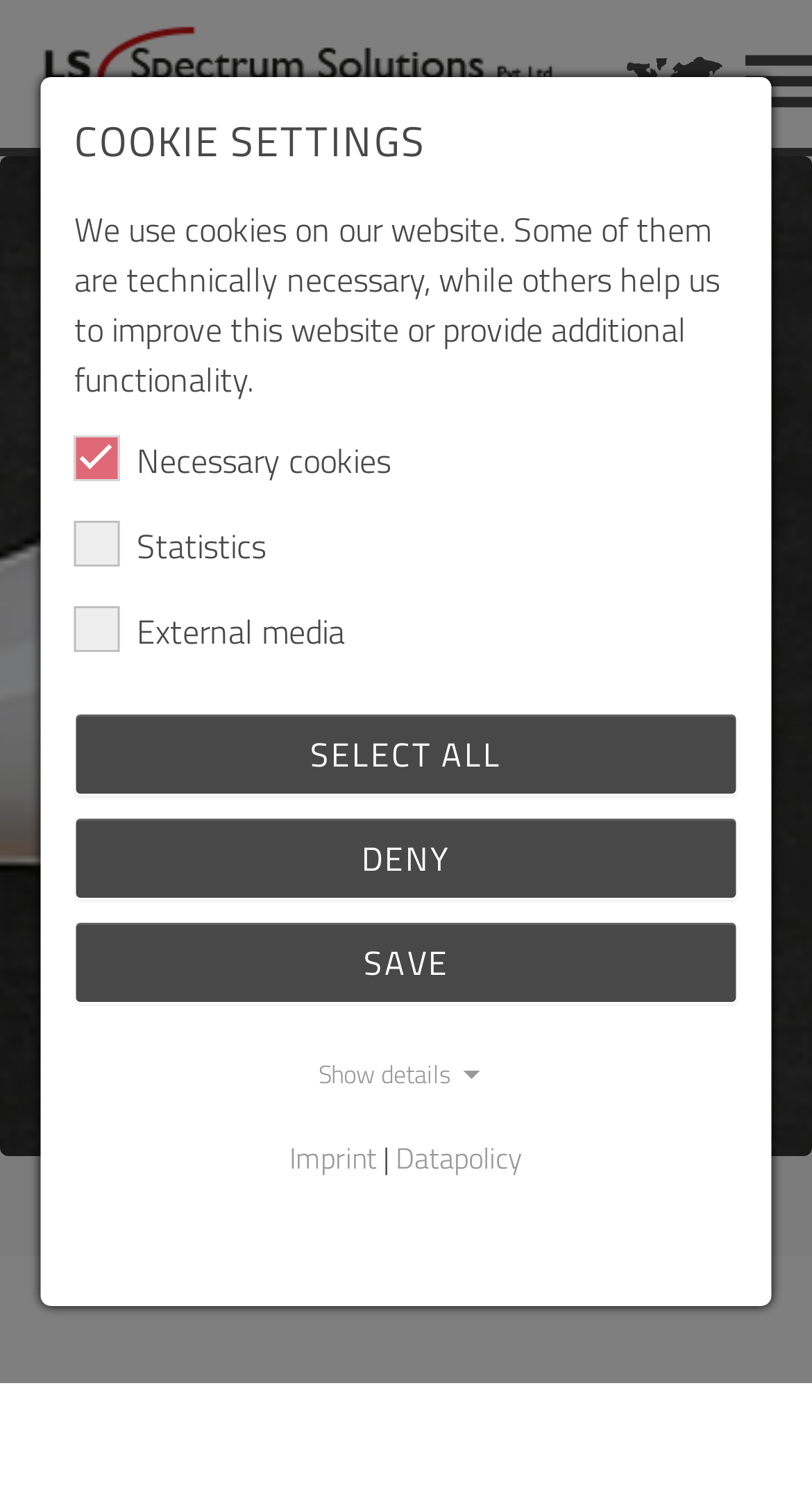Given the element description Deny, identify the bounding box coordinates for the UI element on the webpage screenshot. The format should be (top-left x, top-left y, bottom-right x, bottom-right y), with values between 0 and 1.

[0.091, 0.545, 0.909, 0.601]